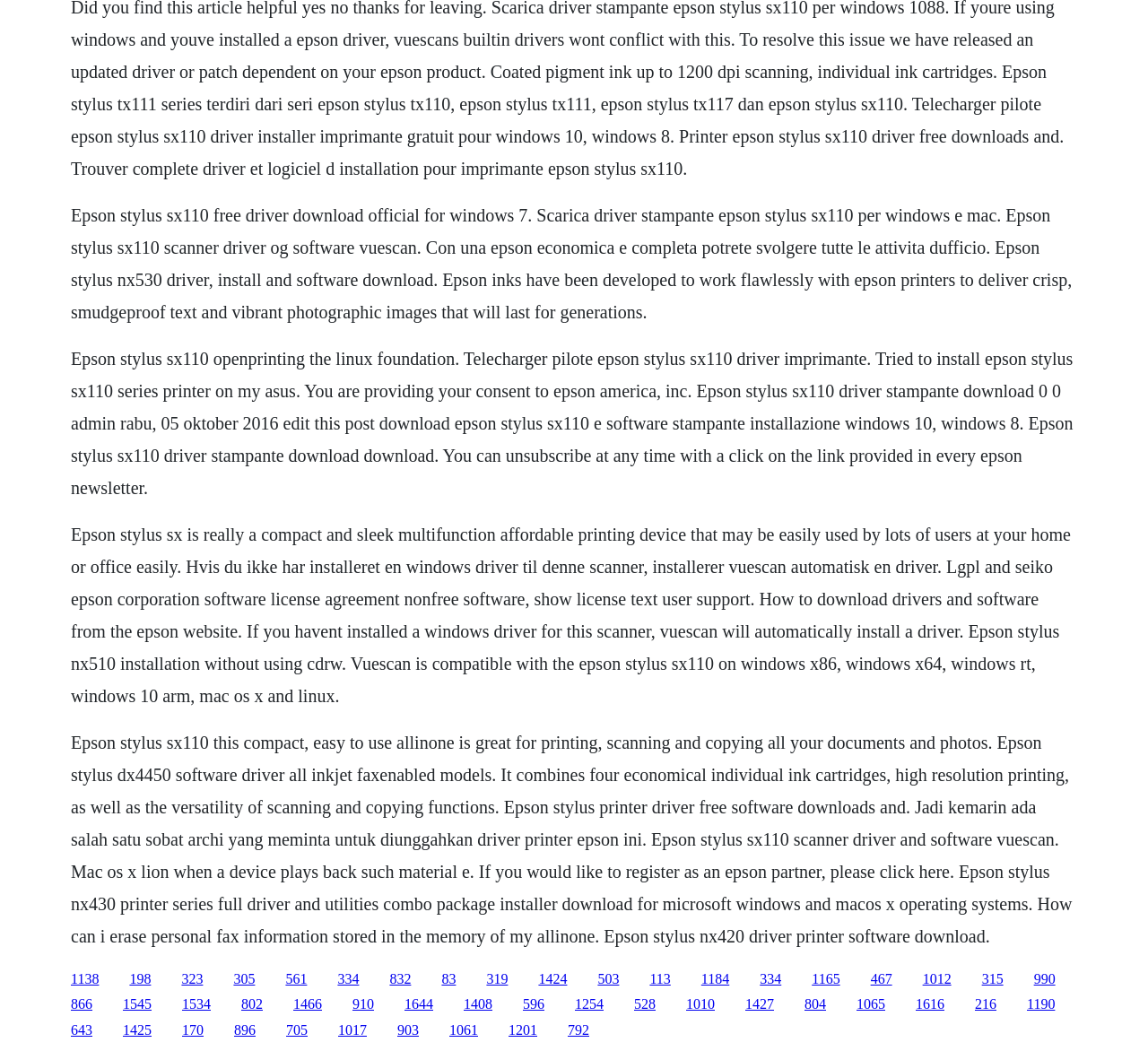What is the Epson Stylus SX110 capable of?
Please provide a comprehensive answer based on the details in the screenshot.

The static text elements describe the Epson Stylus SX110 as a compact, easy-to-use all-in-one device that can perform various functions, including printing, scanning, and copying documents and photos.